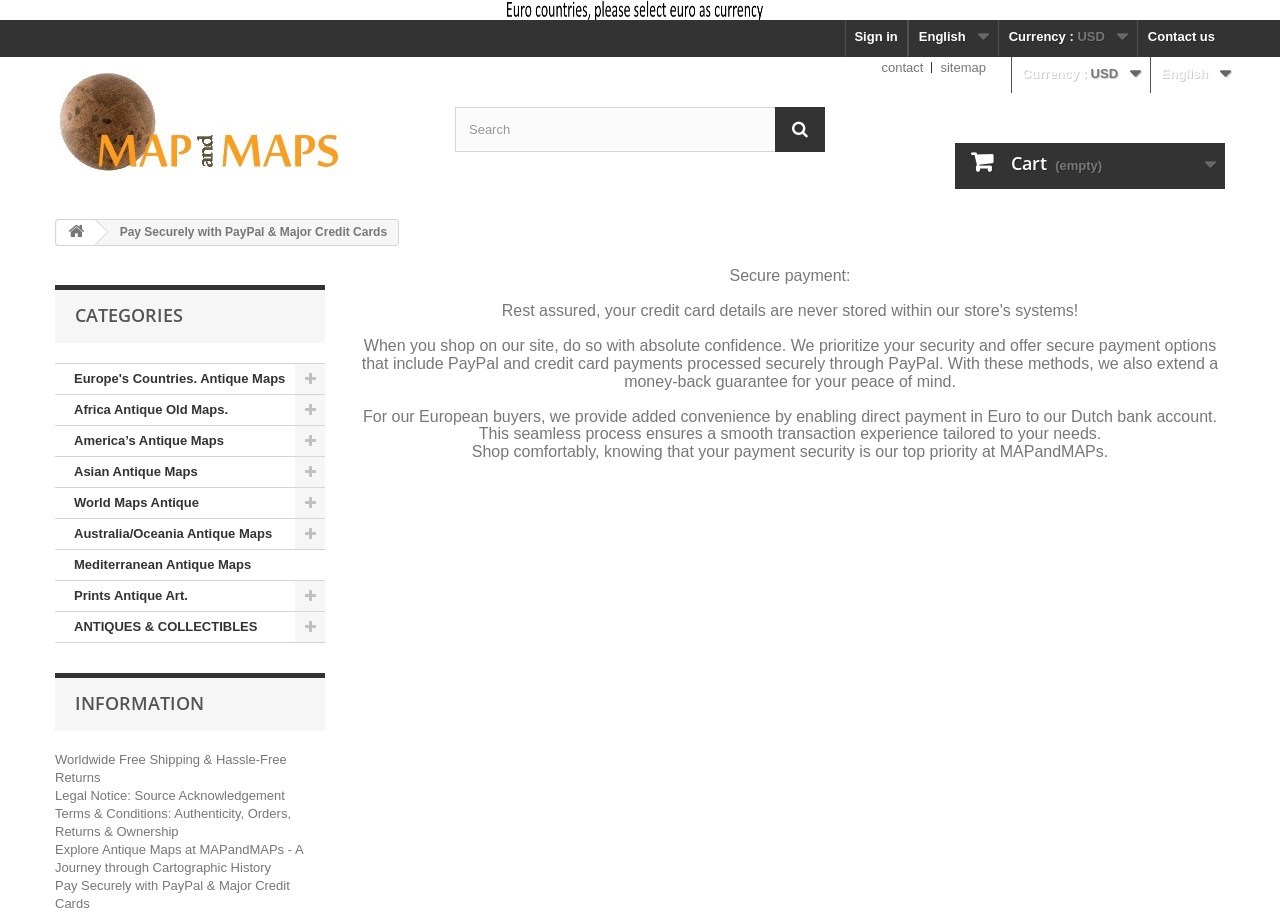What is the currency used on the website?
Look at the webpage screenshot and answer the question with a detailed explanation.

I found the currency used on the website by examining the StaticText elements with the text 'Currency :' and 'USD' at different locations on the webpage, such as [0.788, 0.032, 0.839, 0.048] and [0.852, 0.072, 0.873, 0.089]. This indicates that the website uses USD as its currency.